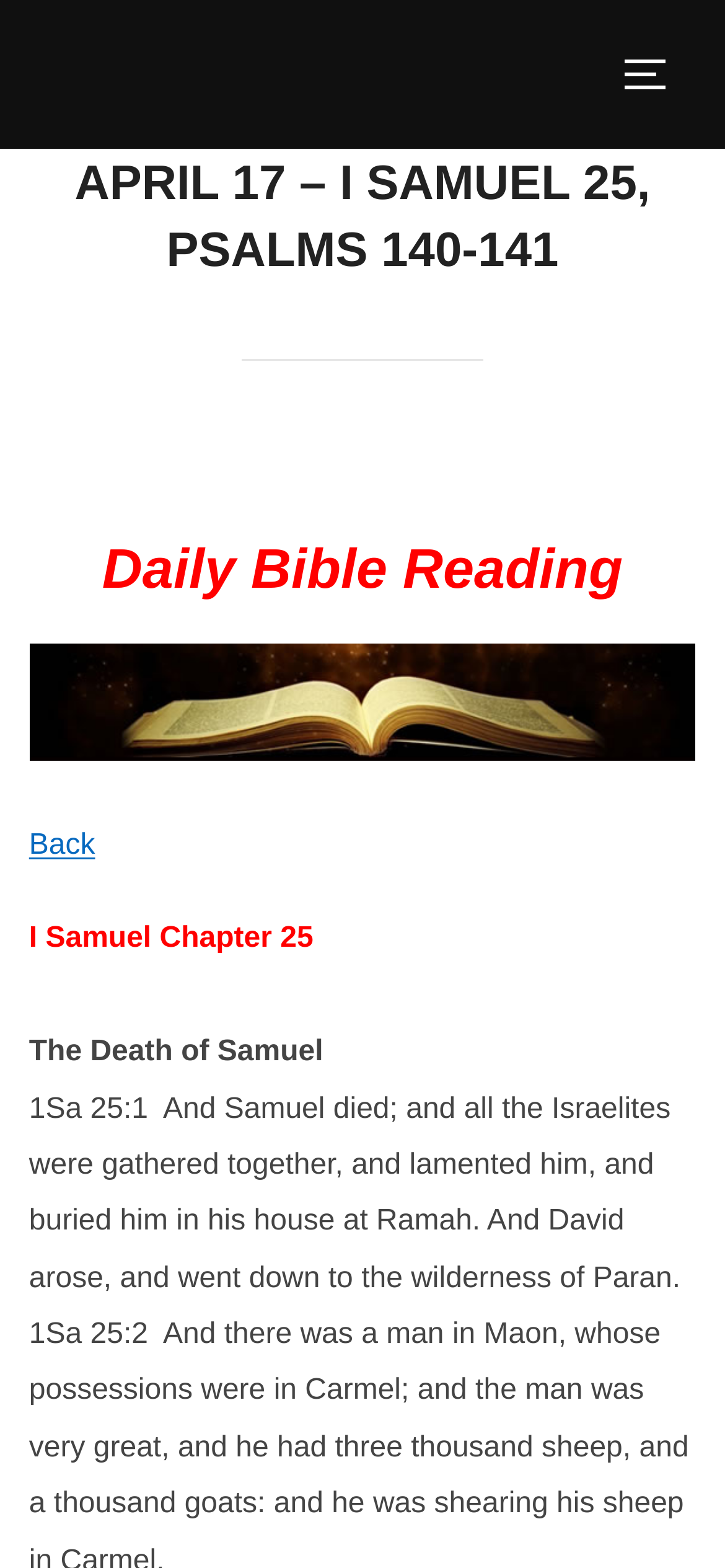Find the bounding box of the UI element described as: "Back". The bounding box coordinates should be given as four float values between 0 and 1, i.e., [left, top, right, bottom].

[0.04, 0.529, 0.131, 0.549]